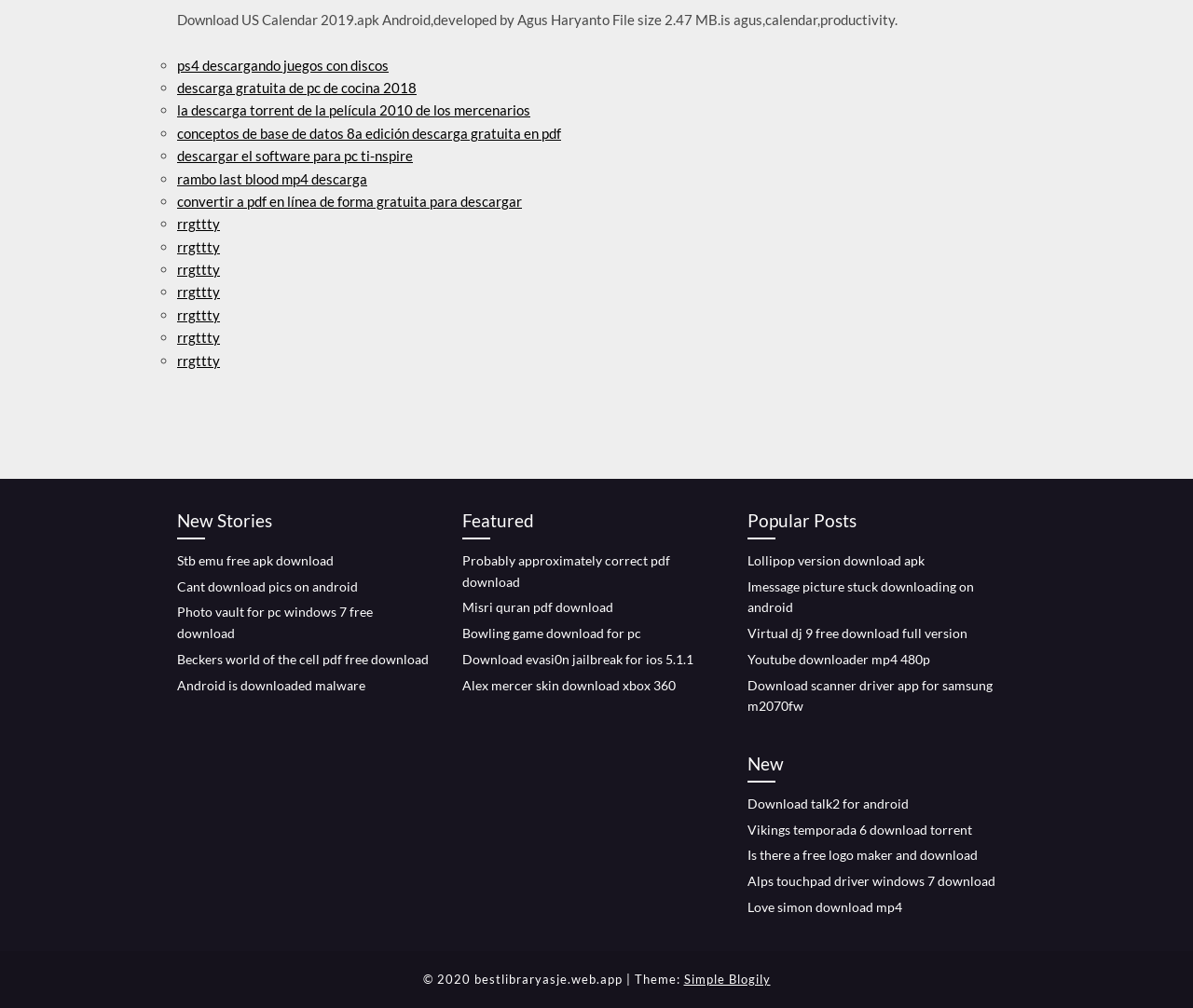How many sections are there on this webpage?
Give a one-word or short-phrase answer derived from the screenshot.

4